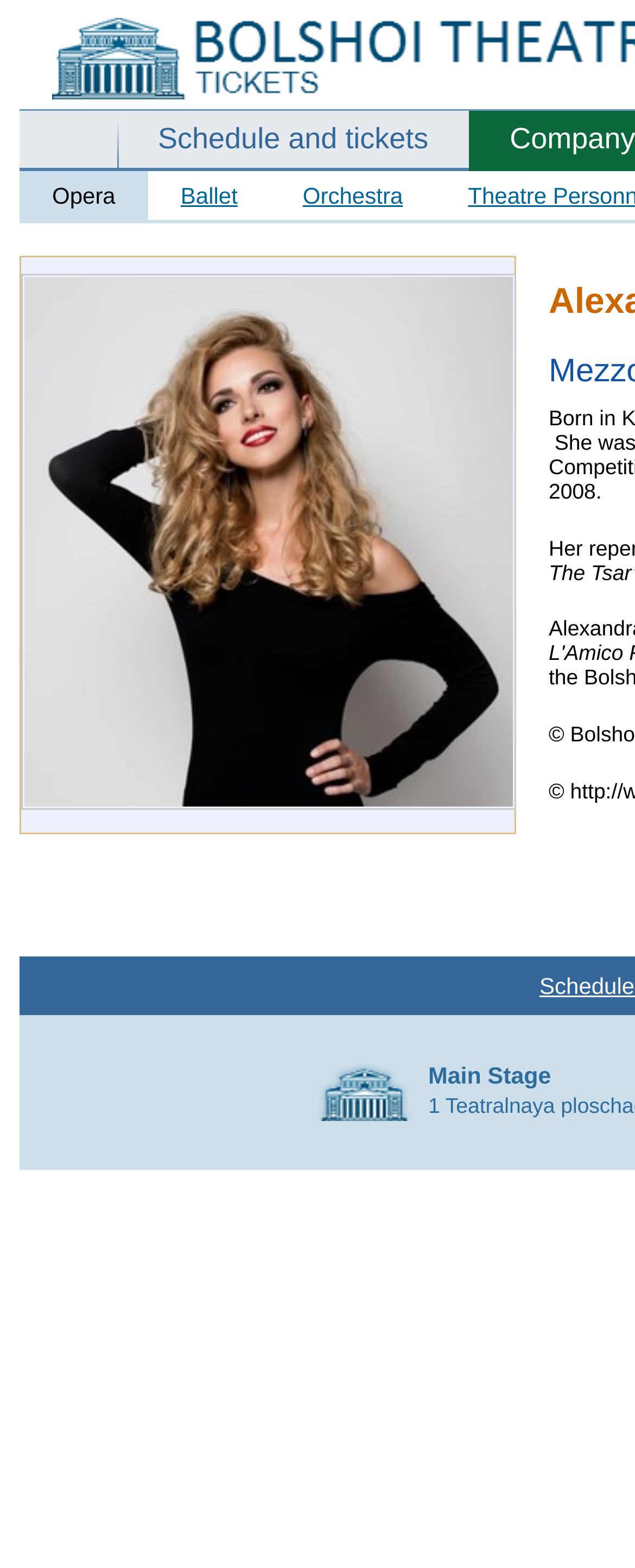For the element described, predict the bounding box coordinates as (top-left x, top-left y, bottom-right x, bottom-right y). All values should be between 0 and 1. Element description: Ballet

[0.233, 0.109, 0.426, 0.14]